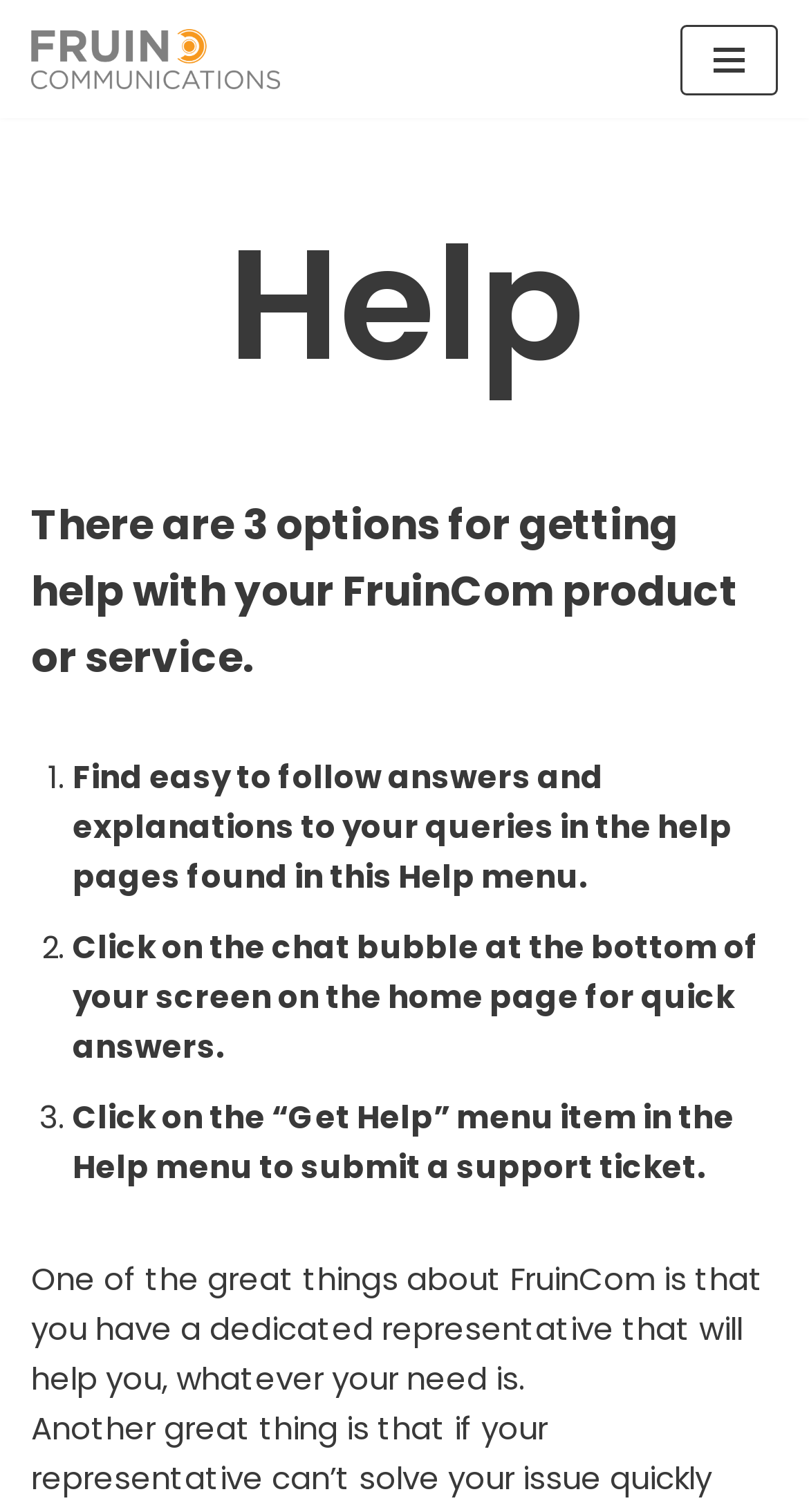Predict the bounding box of the UI element that fits this description: "aria-label="Pin on Pinterest"".

None